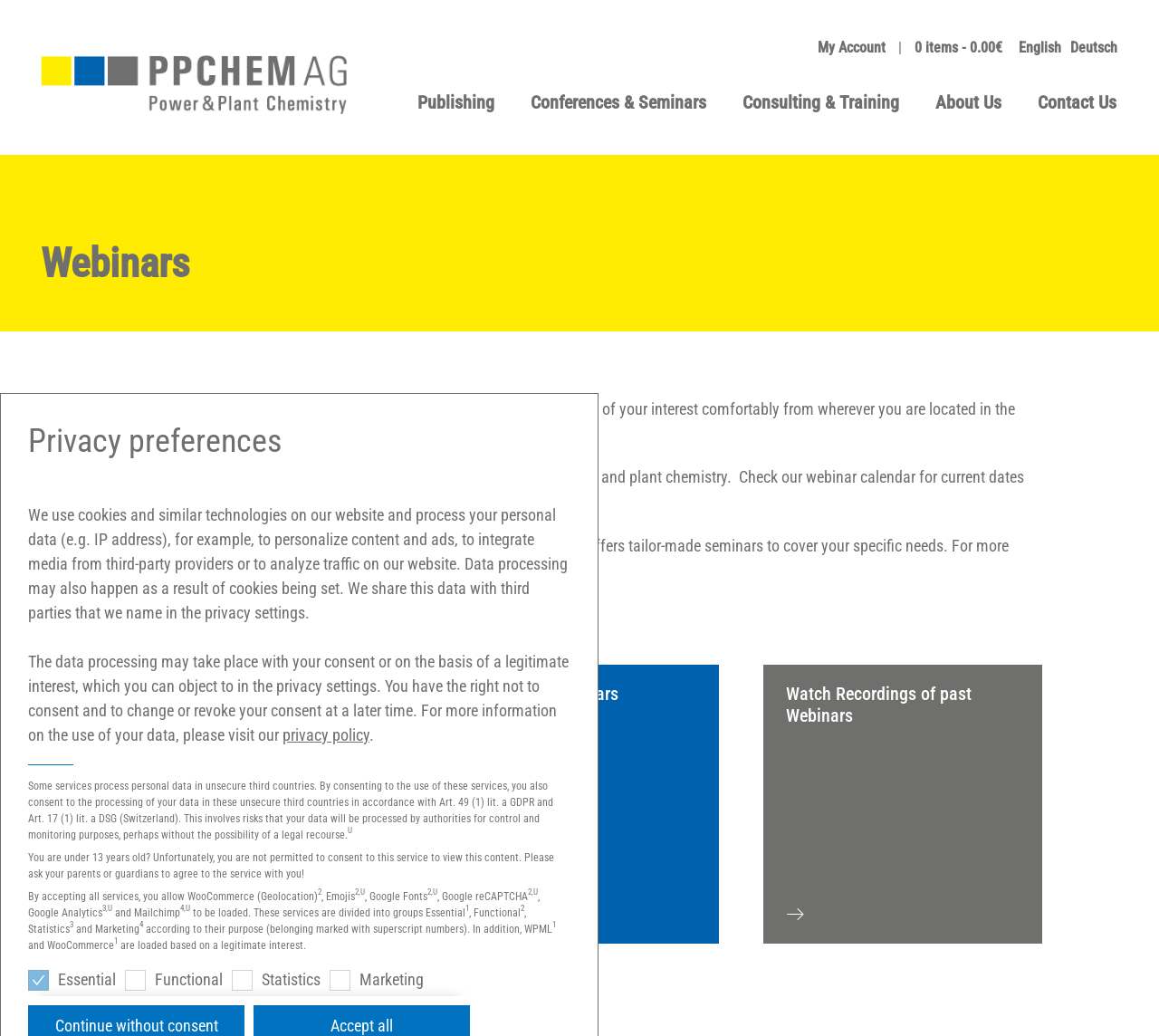Describe all the key features of the webpage in detail.

The webpage is about PPCHEM Webinars, which offers online presentations on various topics related to power and plant chemistry. At the top left corner, there is a logo of PPCHEM AG, accompanied by a link to the company's website. On the top right corner, there are links to "My Account" and a shopping cart with 0 items.

Below the top section, there are several links to different categories, including "Publishing", "Conferences & Seminars", "Consulting & Training", "About Us", and "Contact Us". 

The main content of the webpage is divided into two sections. The first section has a heading "Webinars" and provides an introduction to PPCHEM Webinars, stating that they offer public webinars on various topics and provide customized seminars for companies. There are three links in this section: "Webinar Calendar", "Customized Webinars", and "Watch Recordings of past Webinars".

The second section is about privacy preferences, which explains how the website uses cookies and processes personal data. There is a detailed description of the data processing, including the risks involved, and the user's rights regarding consent and revocation. The section also lists various services that process personal data, including WooCommerce, Emojis, Google Fonts, Google reCAPTCHA, Google Analytics, and Mailchimp, and allows users to consent to or reject these services.

At the bottom of the page, there is a section for managing privacy preferences, with checkboxes for Essential, Functional, Statistics, and Marketing services.